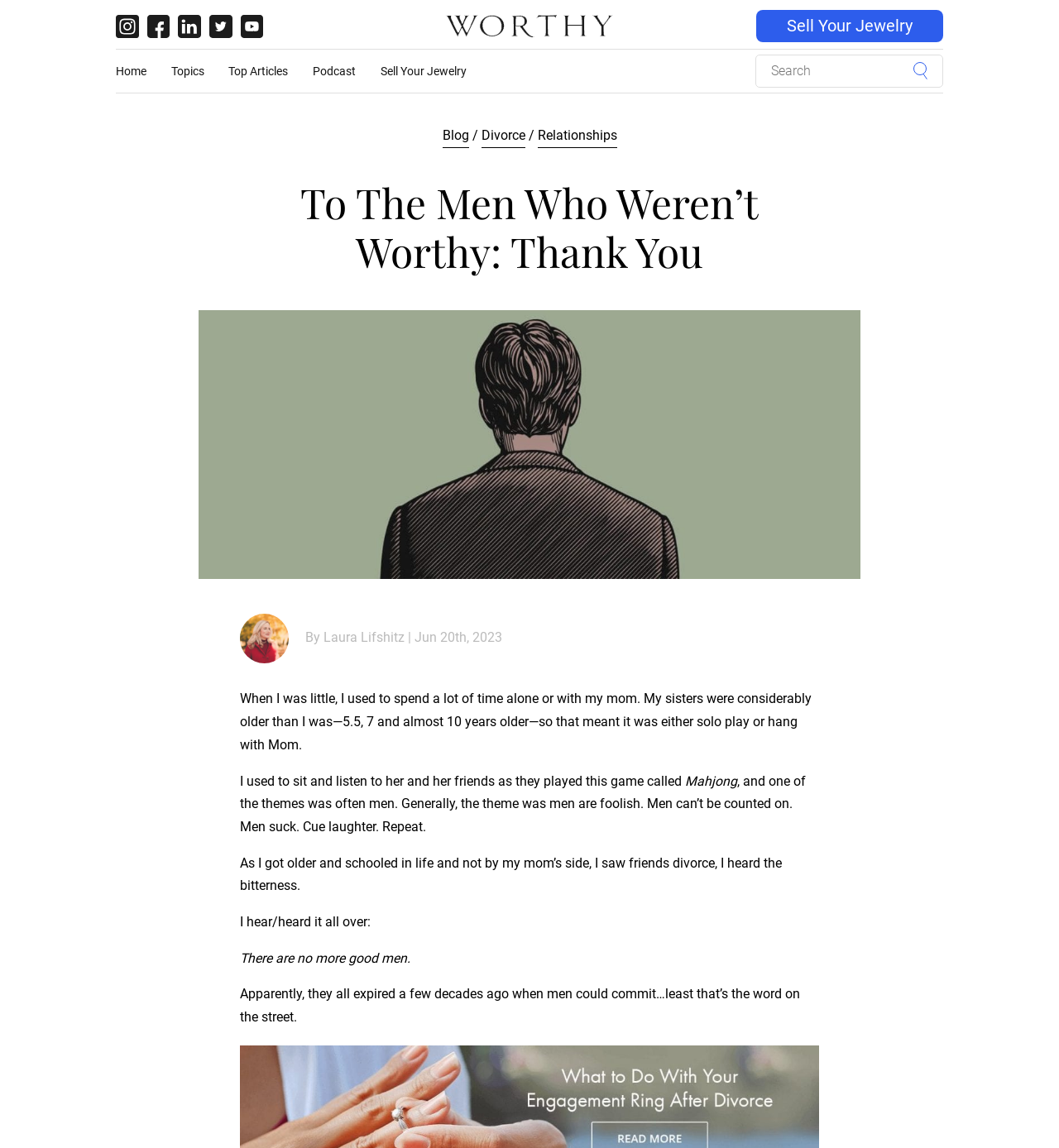Find the bounding box coordinates of the element I should click to carry out the following instruction: "Search for something".

[0.713, 0.045, 0.891, 0.076]